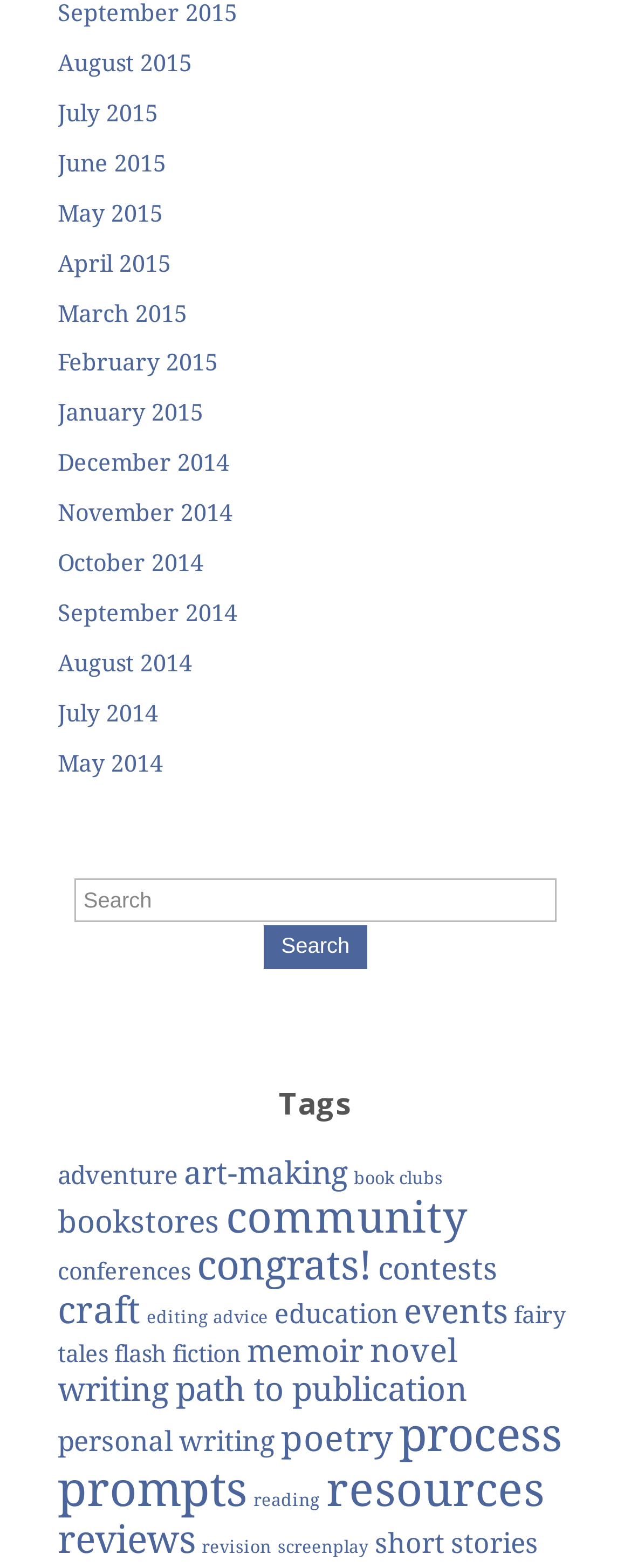Identify the bounding box coordinates for the UI element described by the following text: "September 2015". Provide the coordinates as four float numbers between 0 and 1, in the format [left, top, right, bottom].

[0.092, 0.0, 0.376, 0.017]